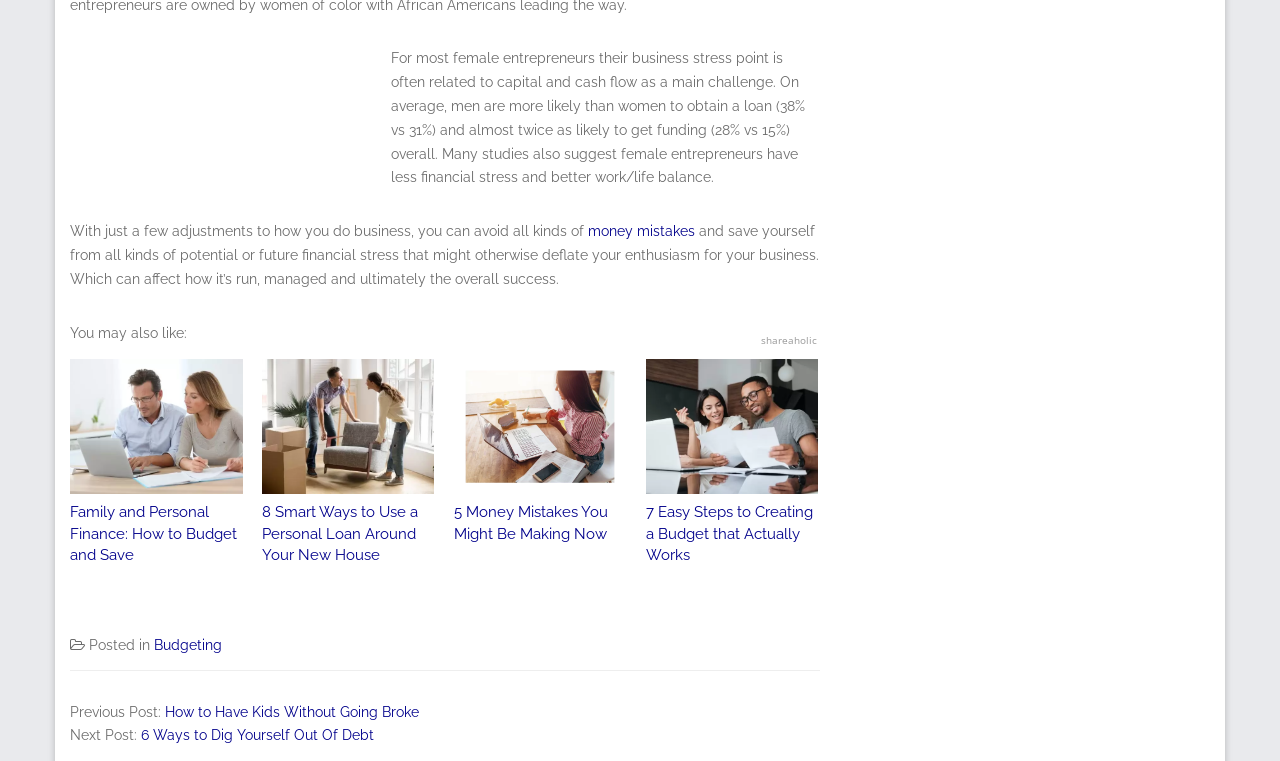Please determine the bounding box coordinates of the element to click in order to execute the following instruction: "explore family and personal finance". The coordinates should be four float numbers between 0 and 1, specified as [left, top, right, bottom].

[0.055, 0.472, 0.189, 0.745]